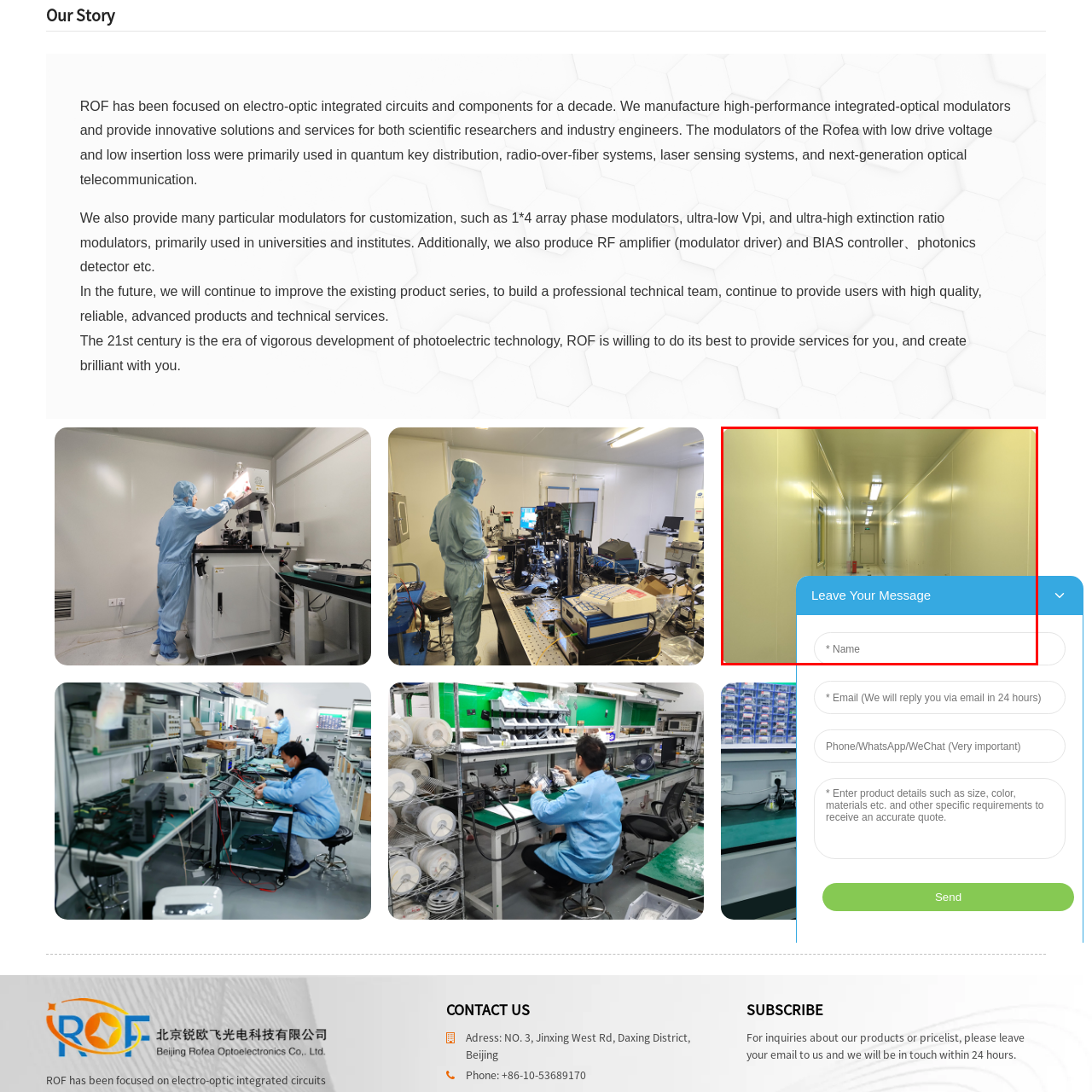Refer to the image within the red box and answer the question concisely with a single word or phrase: What is the purpose of the blue messaging form?

To share inquiries